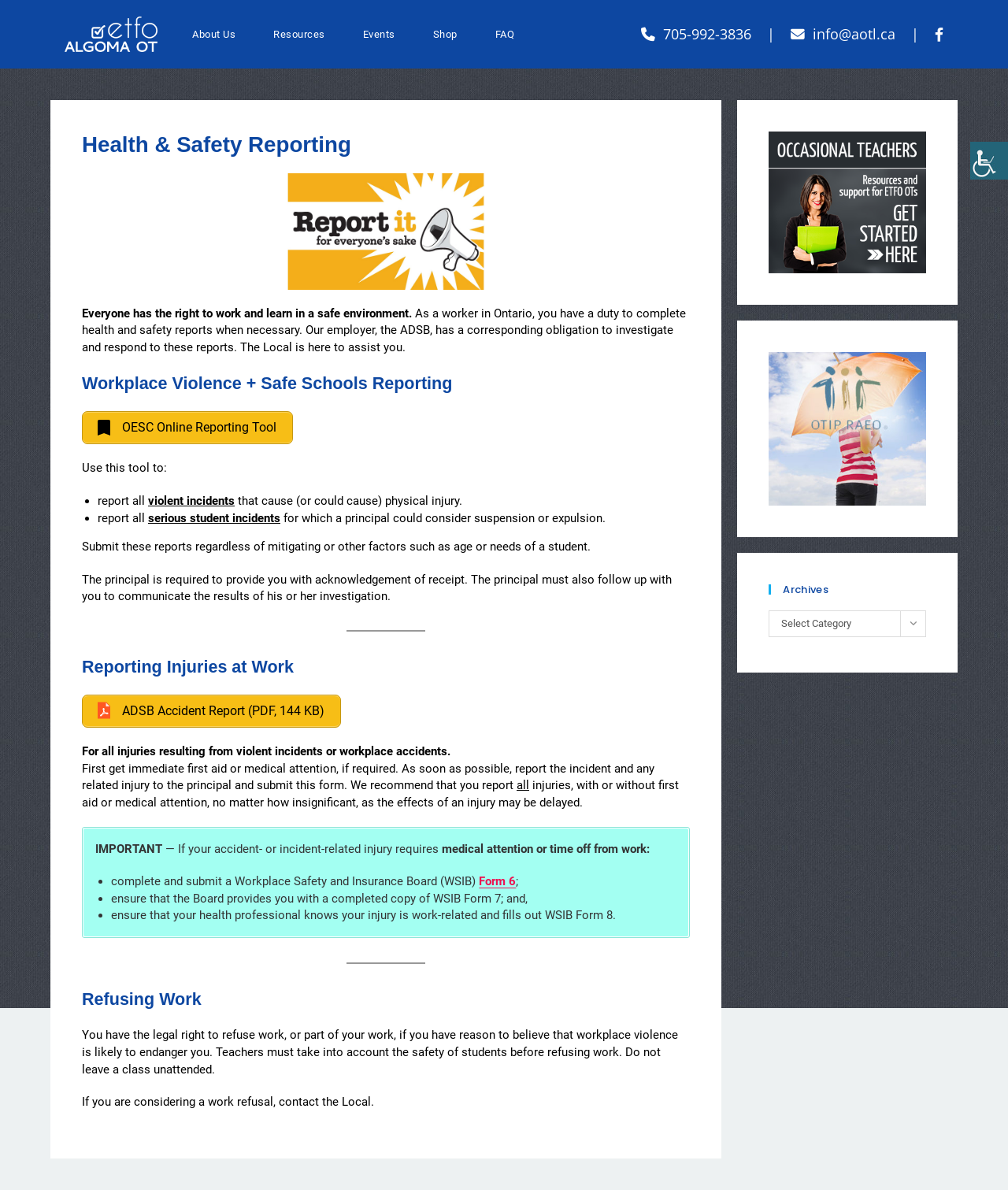Generate a comprehensive description of the contents of the webpage.

The webpage is about Health and Safety Reporting for ETFO Algoma Occasional Teacher Local. At the top, there is an accessibility helper button with an image of a person, located at the top right corner of the page. Below it, there is a layout table with the ETFO Algoma Occasional Teacher Local logo and a link to the organization's website.

On the left side of the page, there is a navigation menu with links to different sections, including "About Us", "Resources", "Events", "Shop", and "FAQ". 

The main content of the page is divided into several sections. The first section has a heading "Health & Safety Reporting" and a figure with an image. Below it, there is a paragraph of text explaining the importance of health and safety reporting. 

The next section is about "Workplace Violence + Safe Schools Reporting" and provides information on how to report incidents using the OESC Online Reporting Tool. There is a link to the tool, accompanied by an image, and a list of what to report, including violent incidents and serious student incidents.

The following section is about "Reporting Injuries at Work" and provides information on how to report injuries resulting from violent incidents or workplace accidents. There is a link to the ADSB Accident Report form, accompanied by an image, and a paragraph of text explaining the importance of reporting injuries.

The next section is about refusing work due to workplace violence and provides information on the legal right to refuse work if there is a reason to believe that workplace violence is likely to endanger the individual.

On the right side of the page, there is a complementary sidebar with a heading "Primary Sidebar". It contains several figures with links, a heading "Archives", and a combobox to select a category.